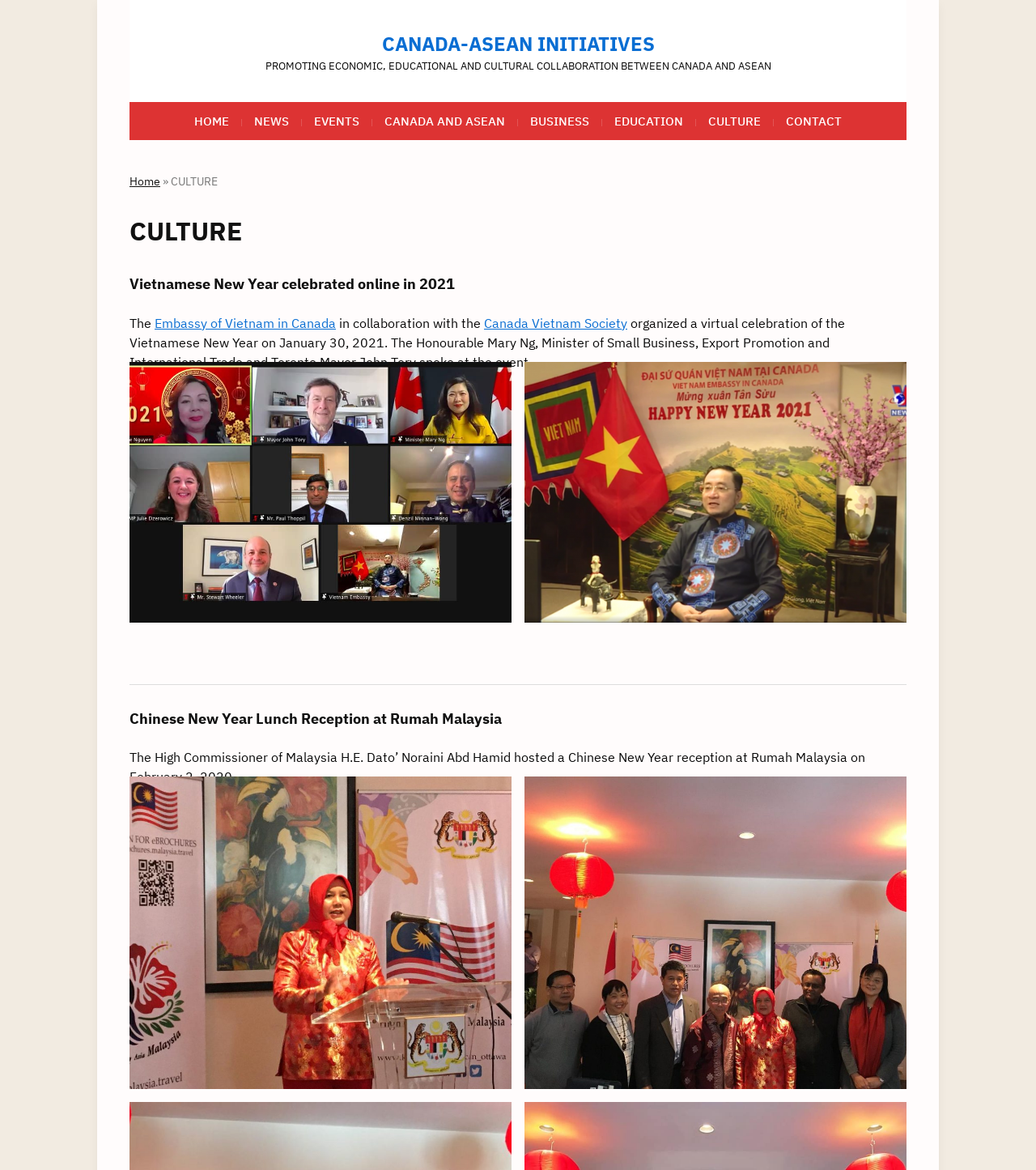Please answer the following question as detailed as possible based on the image: 
What is the name of the event celebrated online in 2021?

Based on the webpage content, specifically the heading 'Vietnamese New Year celebrated online in 2021', it is clear that the event being referred to is the Vietnamese New Year.